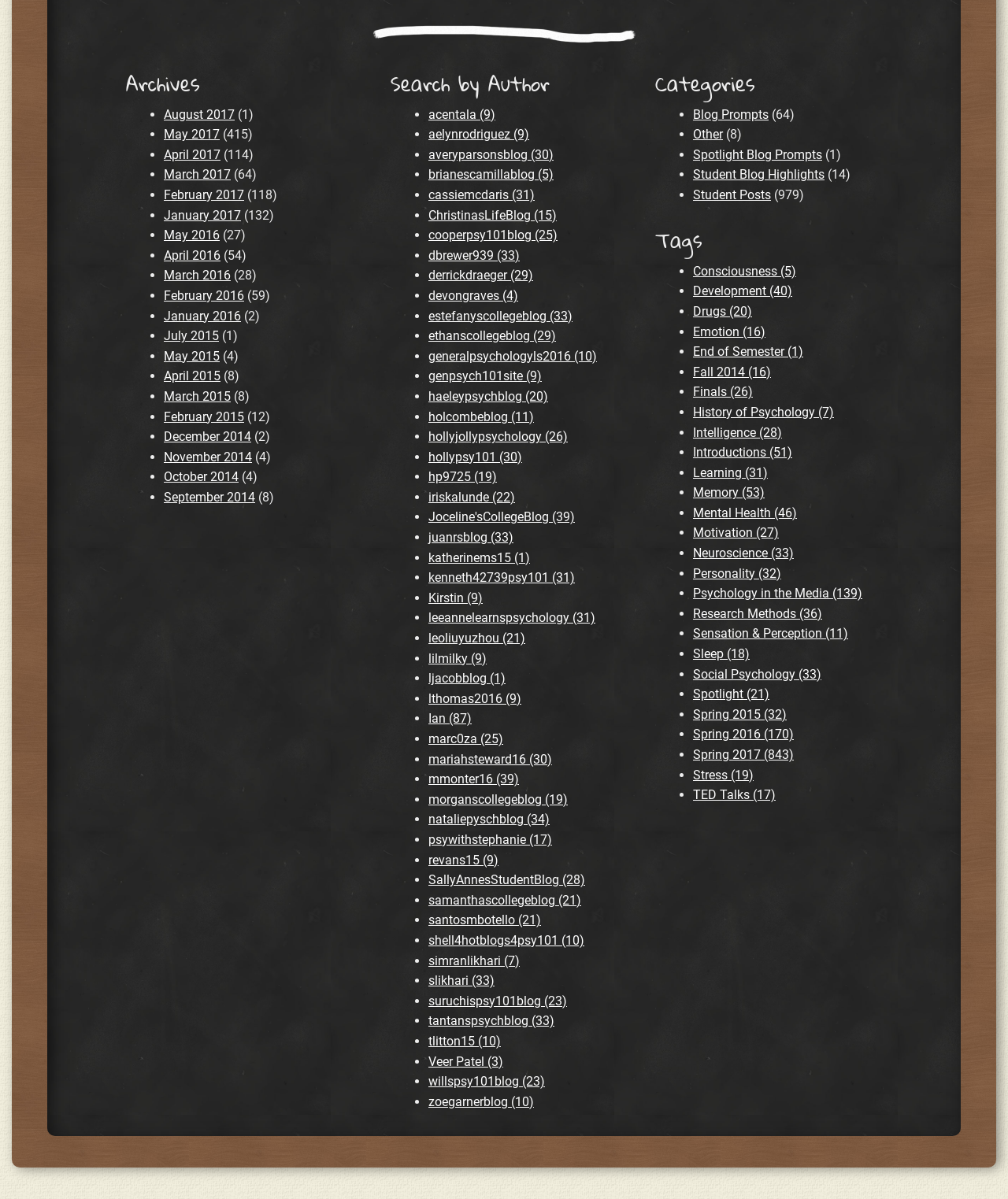Identify the bounding box coordinates for the element you need to click to achieve the following task: "View archives for January 2017". The coordinates must be four float values ranging from 0 to 1, formatted as [left, top, right, bottom].

[0.162, 0.173, 0.239, 0.186]